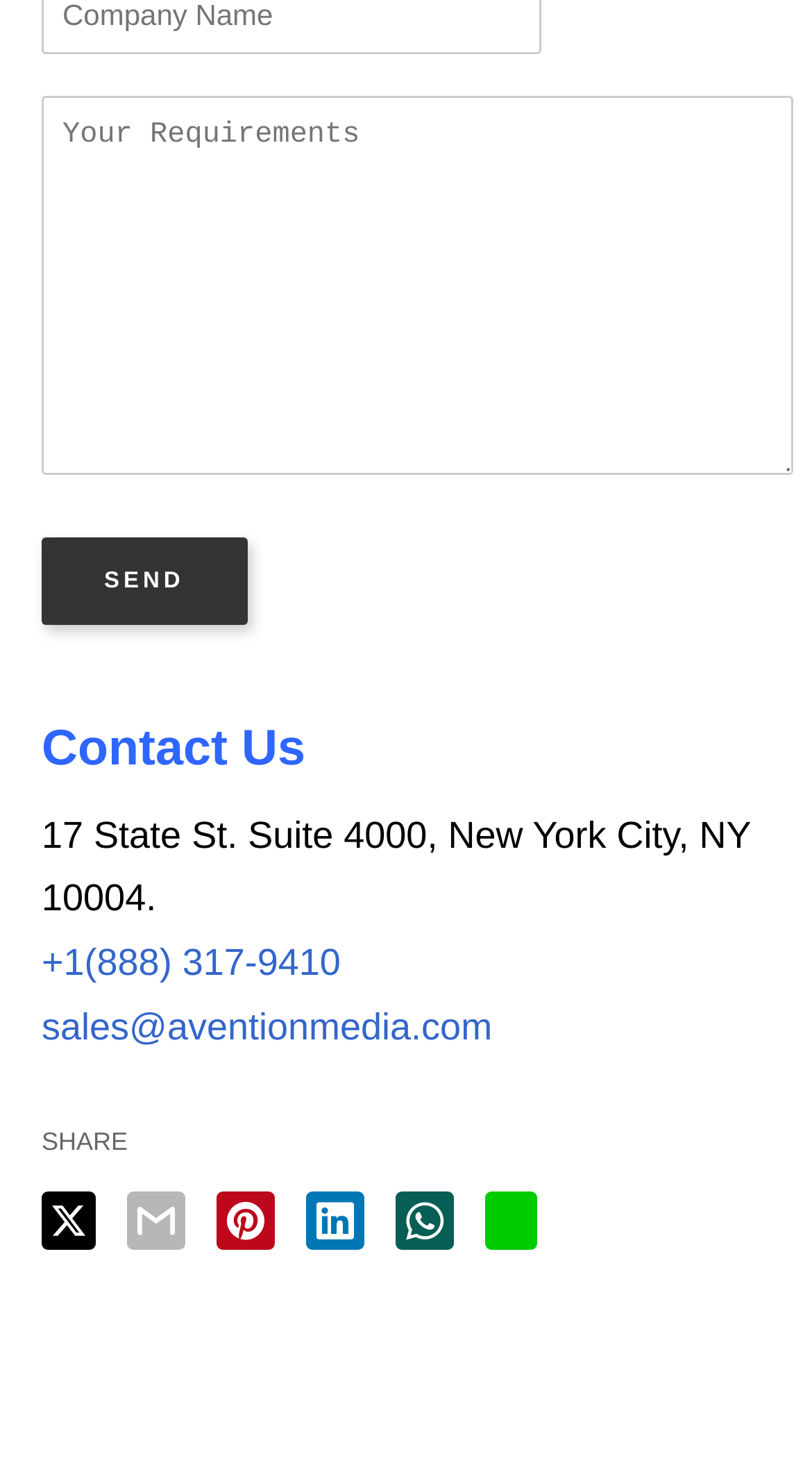Please determine the bounding box coordinates of the section I need to click to accomplish this instruction: "Click the SEND button".

[0.051, 0.365, 0.304, 0.424]